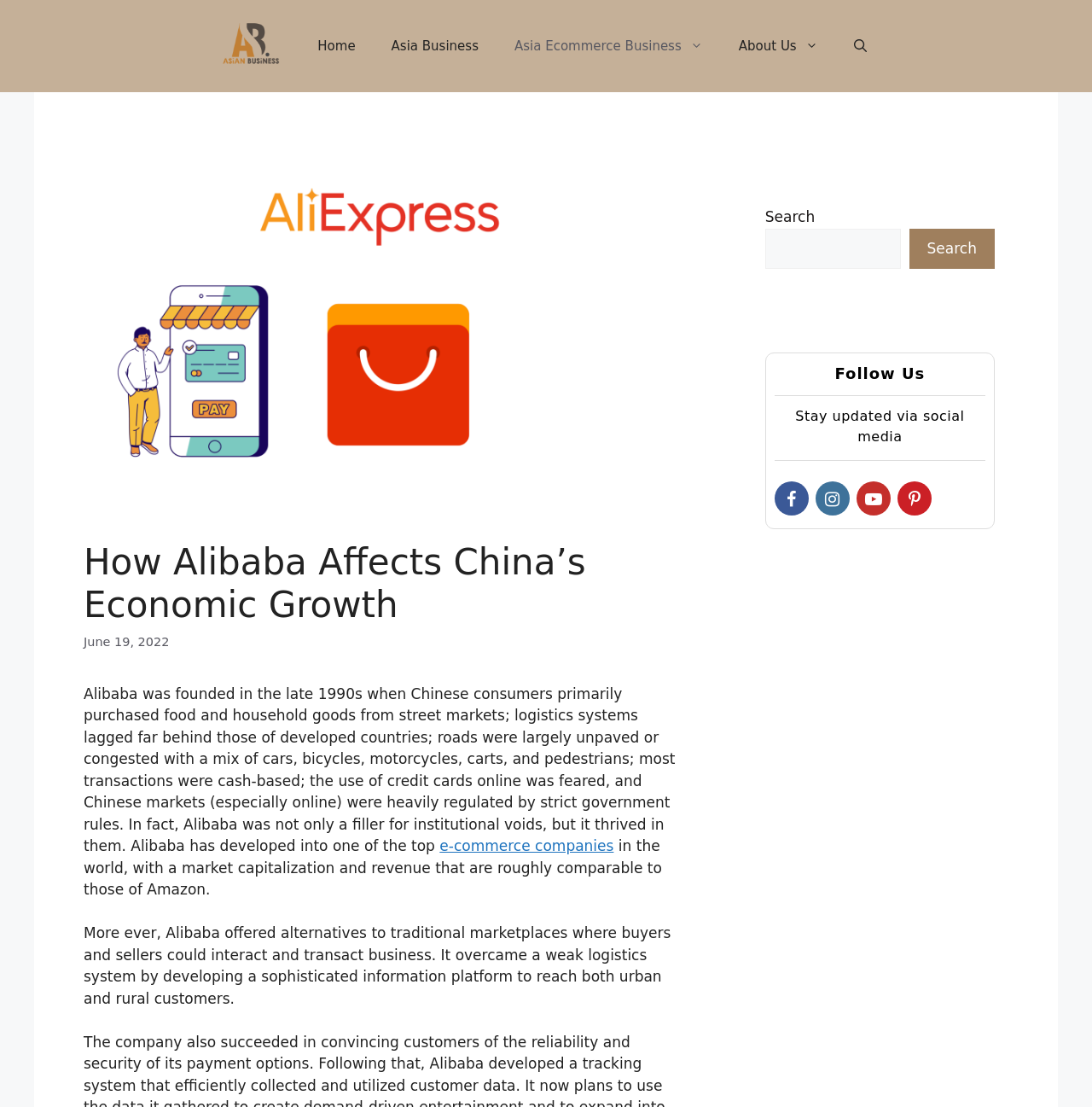Summarize the webpage comprehensively, mentioning all visible components.

The webpage is about the impact of Alibaba on China's economic growth. At the top, there is a navigation bar with several links, including "Asian Business Side", "Home", "Asia Business", "Asia Ecommerce Business", and "About Us". Each link has a corresponding button. On the far right of the navigation bar, there is a search button and a search box.

Below the navigation bar, there is a header section with a heading that reads "How Alibaba Affects China’s Economic Growth". Next to the heading, there is a time stamp that indicates the article was published on June 19, 2022.

The main content of the webpage is a long paragraph of text that describes the history of Alibaba and its impact on China's economy. The text is divided into several sections, with links to related topics, such as "e-commerce companies". The text also mentions Alibaba's development into one of the top e-commerce companies in the world, with a market capitalization and revenue comparable to those of Amazon.

On the right side of the webpage, there are three complementary sections. The first section has a search box with a button. The second section has a layout table with several social media links, including "Follow Us" and "Stay updated via social media". The third section is empty.

There are no images on the webpage, except for the logo of "Asian Business Side" in the navigation bar. Overall, the webpage has a simple and clean design, with a focus on presenting information about Alibaba's impact on China's economy.